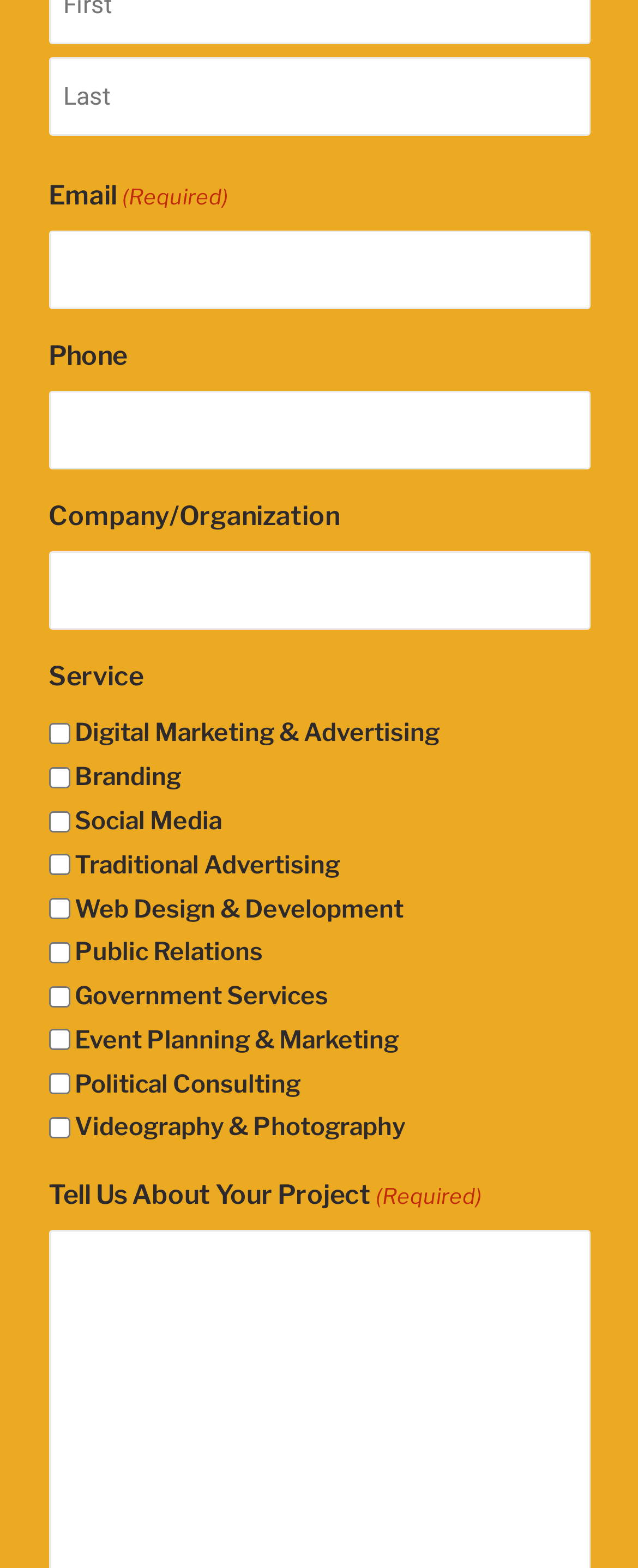How many text fields are there on the page?
Please answer the question with as much detail and depth as you can.

I counted the number of textbox elements on the page and found that there are 4 in total, corresponding to the fields labeled 'Last', 'Email', 'Phone', and 'Company/Organization'.